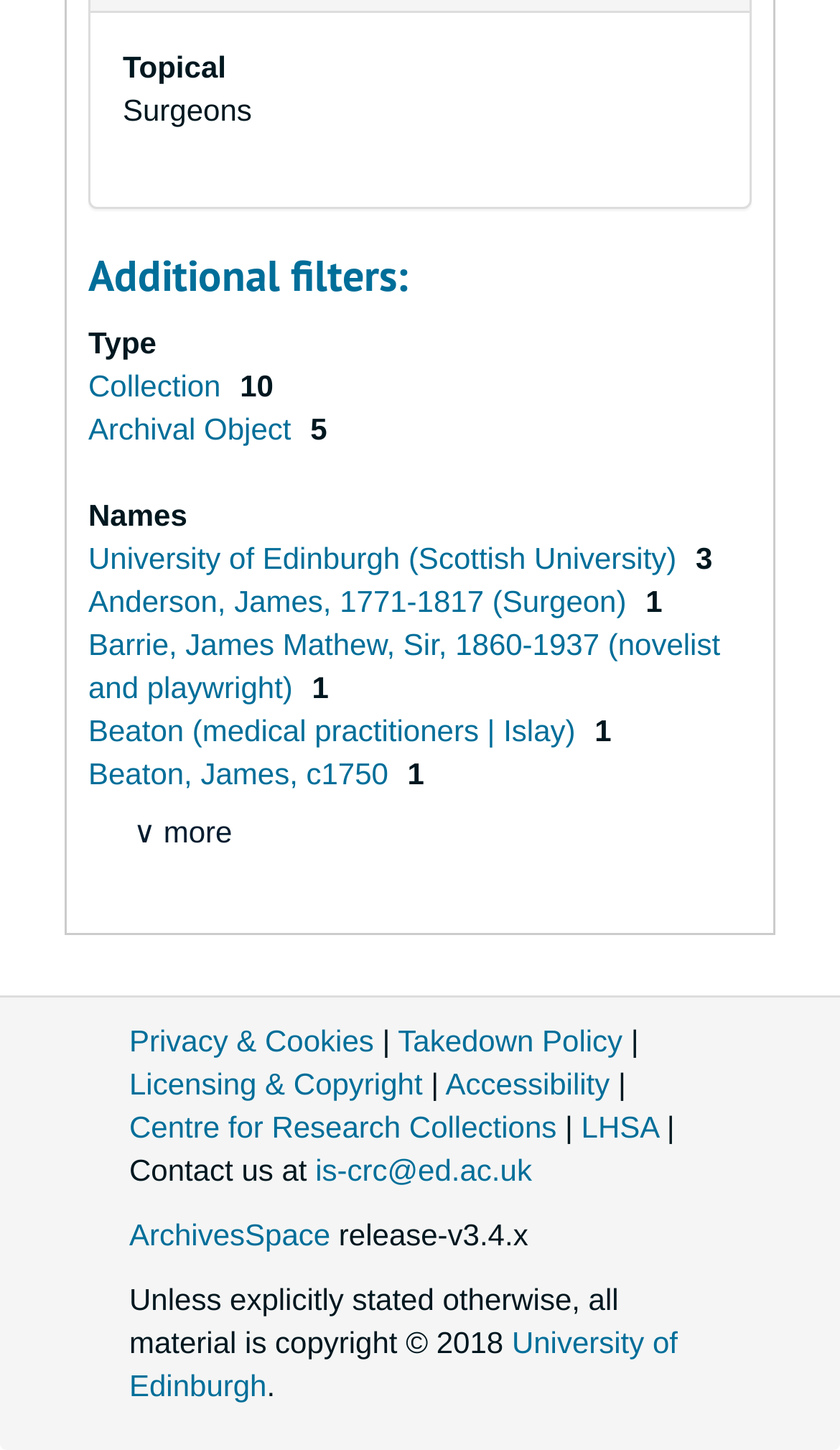Provide a brief response using a word or short phrase to this question:
How many links are available under Names?

5